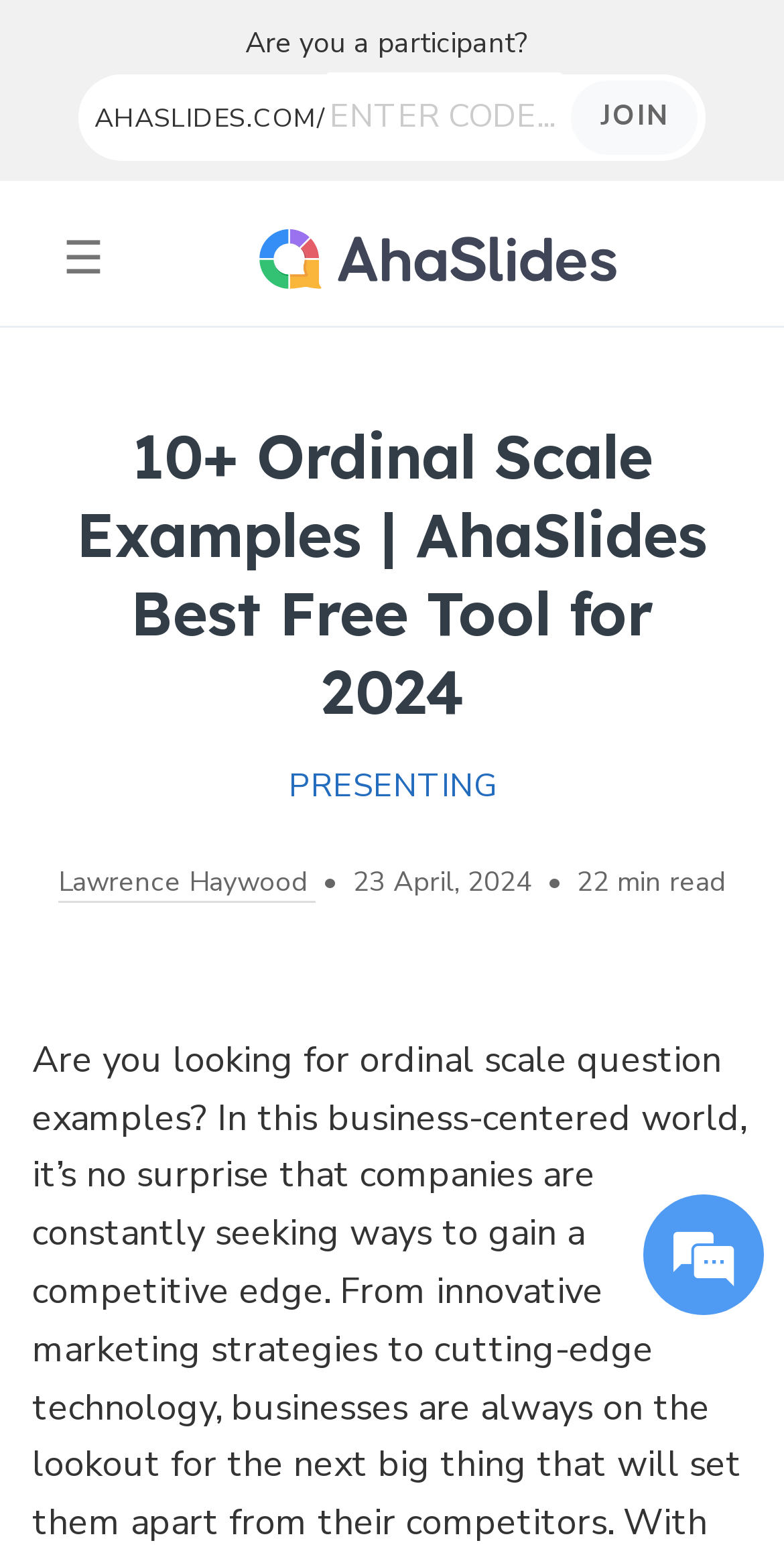What is the purpose of the textbox?
Refer to the image and provide a detailed answer to the question.

I inferred the purpose of the textbox by looking at its label 'ENTER CODE...' and its proximity to the 'JOIN' button. This suggests that the user is expected to enter a code to join something, possibly a presentation or a session.